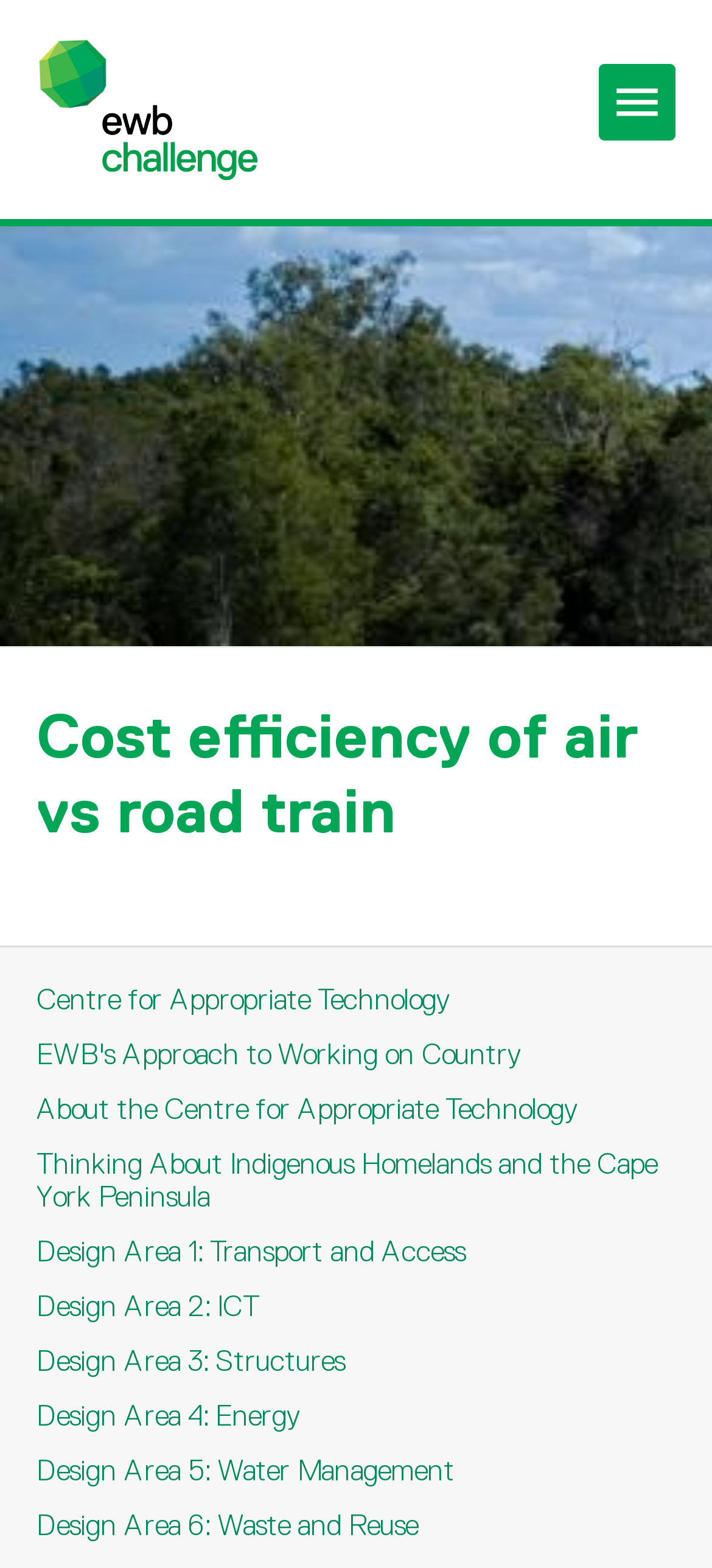How many elements are above the main heading?
Look at the image and answer the question using a single word or phrase.

2